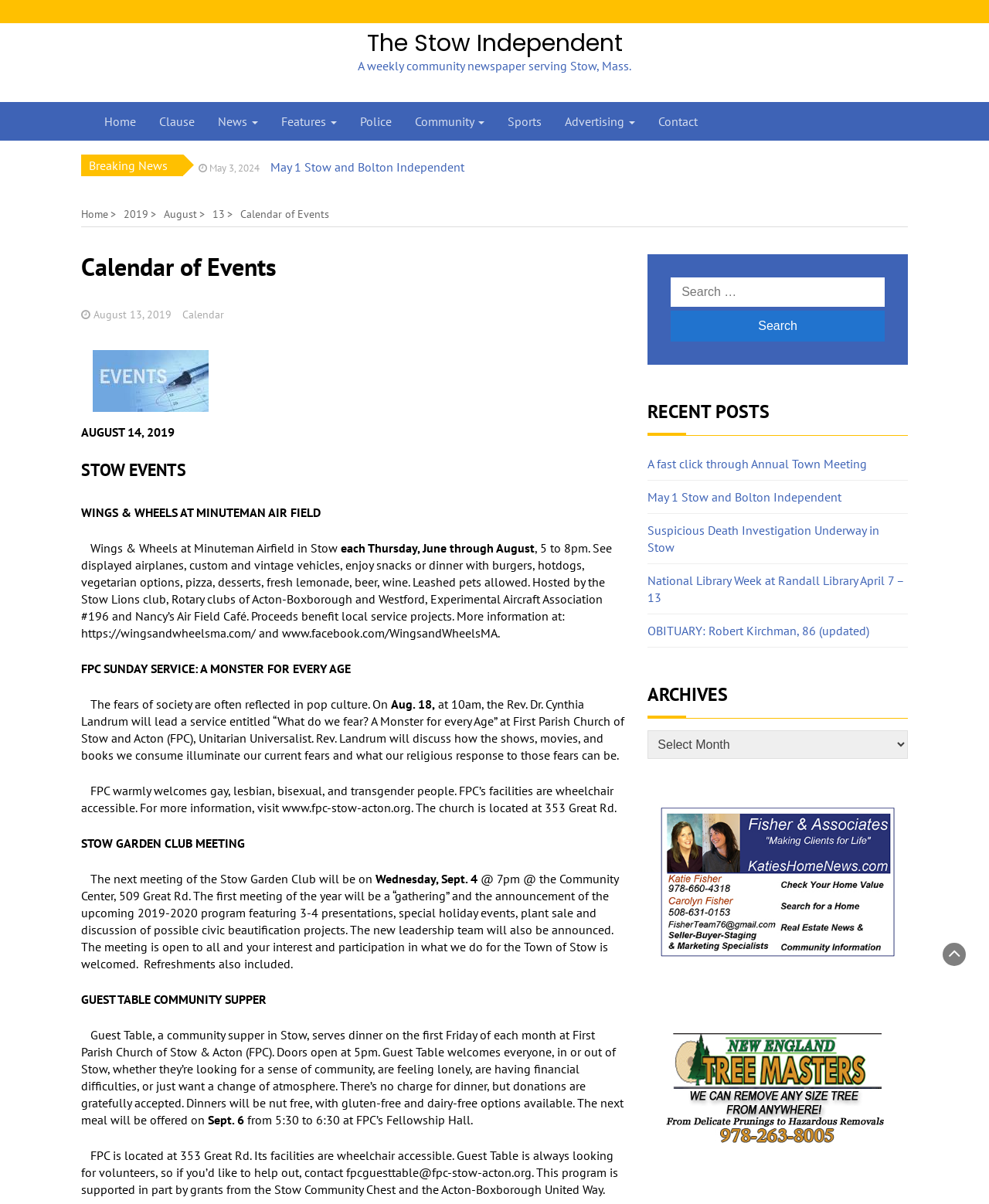Identify the bounding box coordinates for the UI element described as follows: OBITUARY: Robert Kirchman, 86 (updated). Use the format (top-left x, top-left y, bottom-right x, bottom-right y) and ensure all values are floating point numbers between 0 and 1.

[0.655, 0.517, 0.879, 0.53]